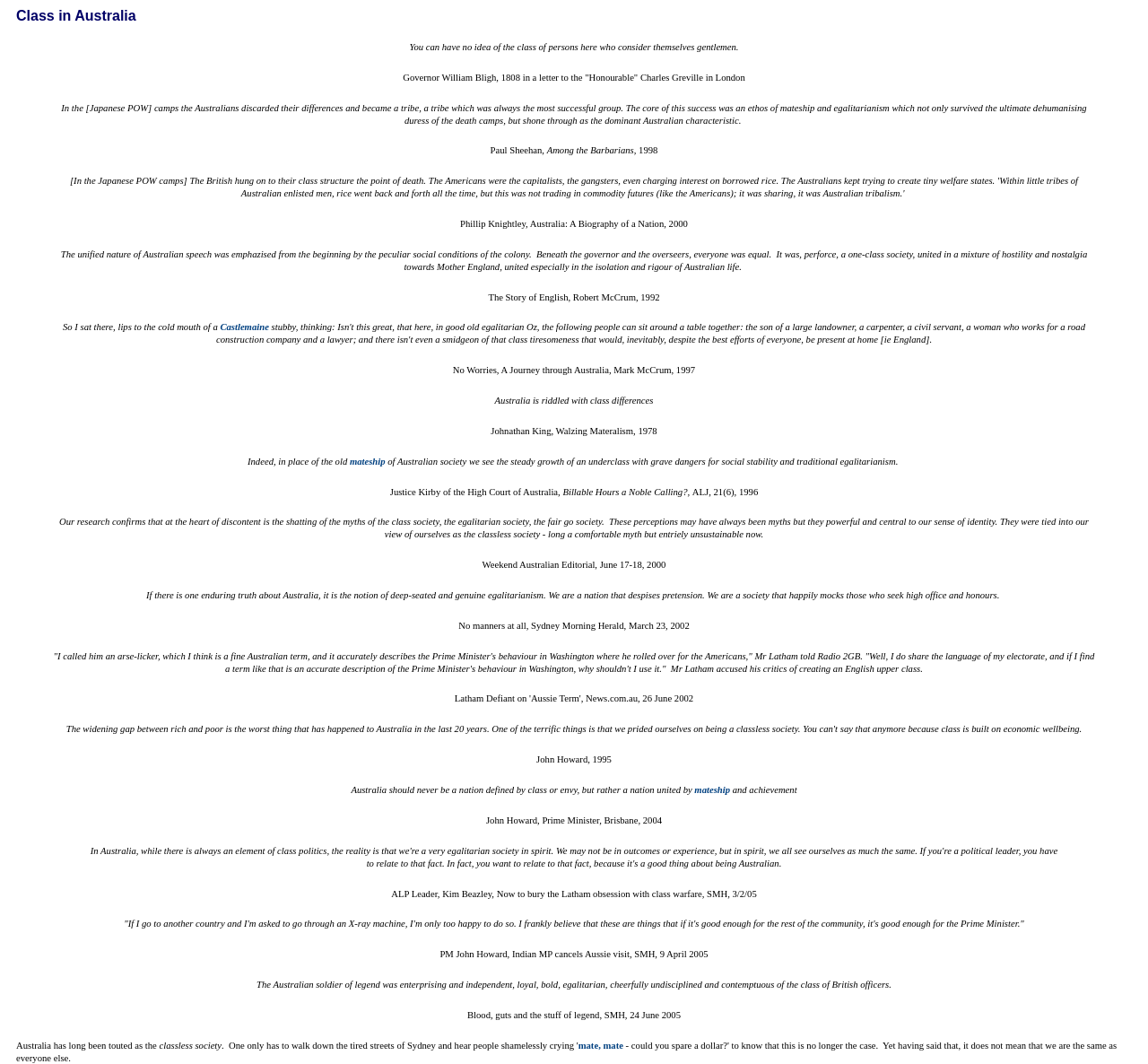Respond to the question with just a single word or phrase: 
What is a value that Australian society despises?

pretension